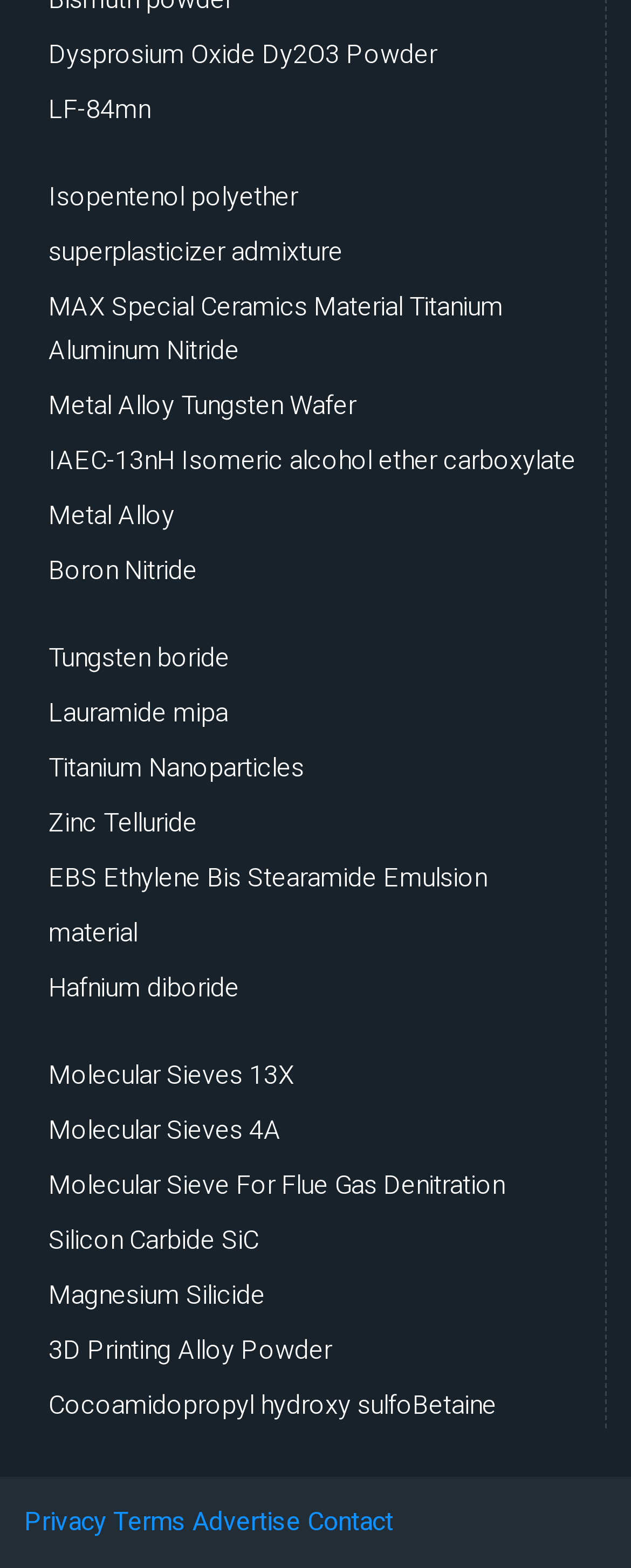Carefully examine the image and provide an in-depth answer to the question: What is the last material listed?

The last material listed is not actually a material, but rather a link to the 'Contact' page. This link is located at the bottom of the webpage with a bounding box coordinate of [0.487, 0.958, 0.623, 0.985].